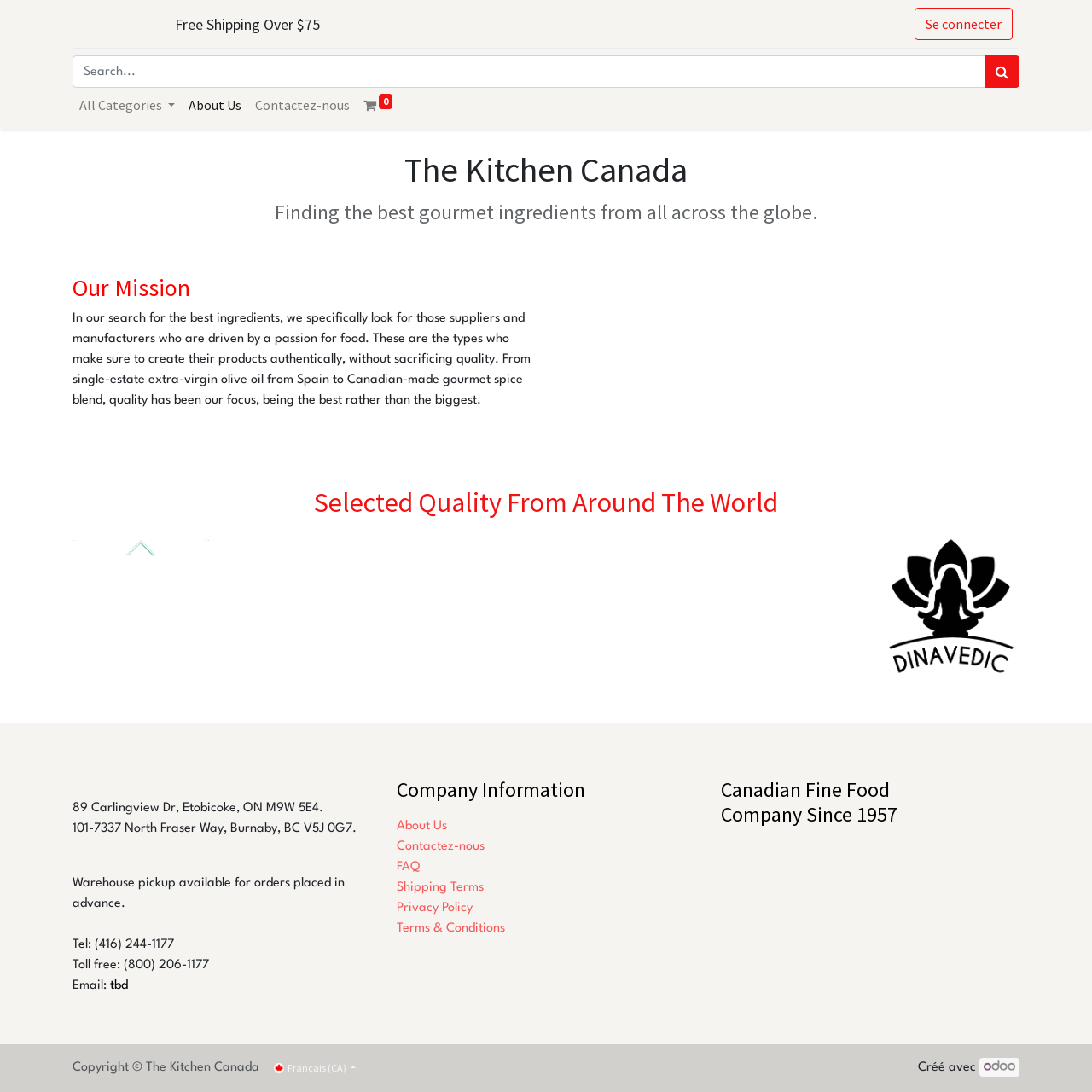Identify the bounding box coordinates of the clickable region to carry out the given instruction: "Contact us".

[0.227, 0.08, 0.327, 0.112]